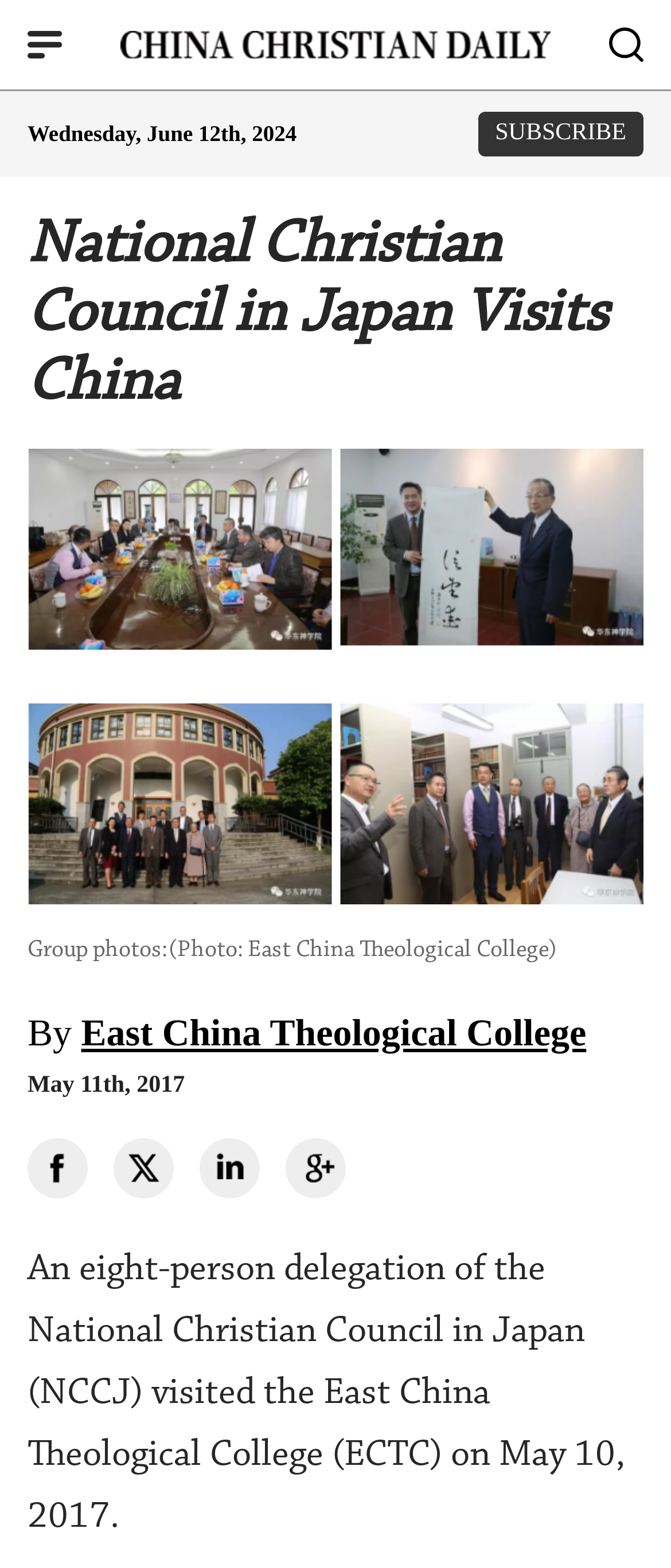Find and provide the bounding box coordinates for the UI element described with: "East China Theological College".

[0.121, 0.645, 0.874, 0.672]